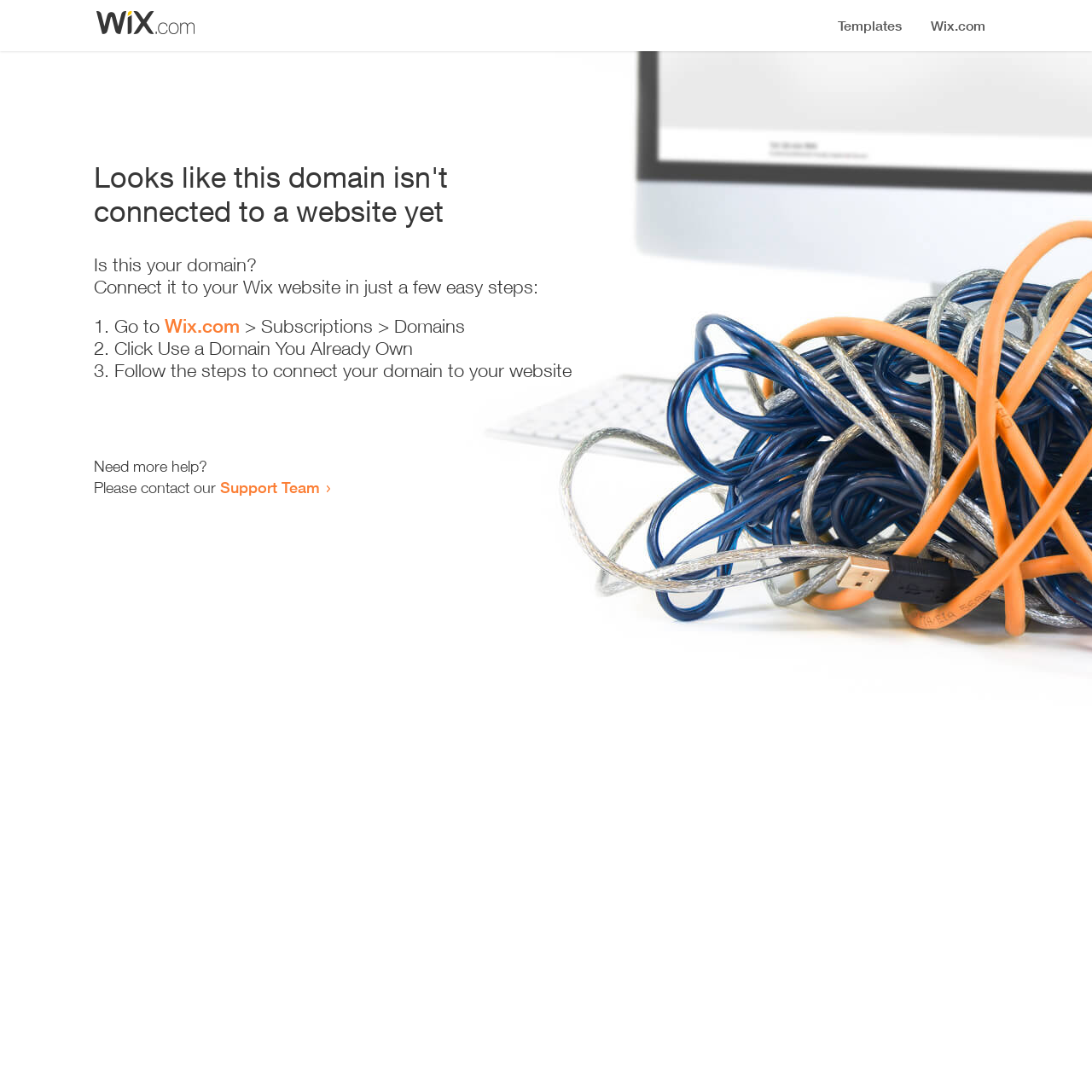What is the first step to connect the domain?
Refer to the image and offer an in-depth and detailed answer to the question.

According to the list of steps provided on the webpage, the first step to connect the domain is to 'Go to Wix.com > Subscriptions > Domains'.